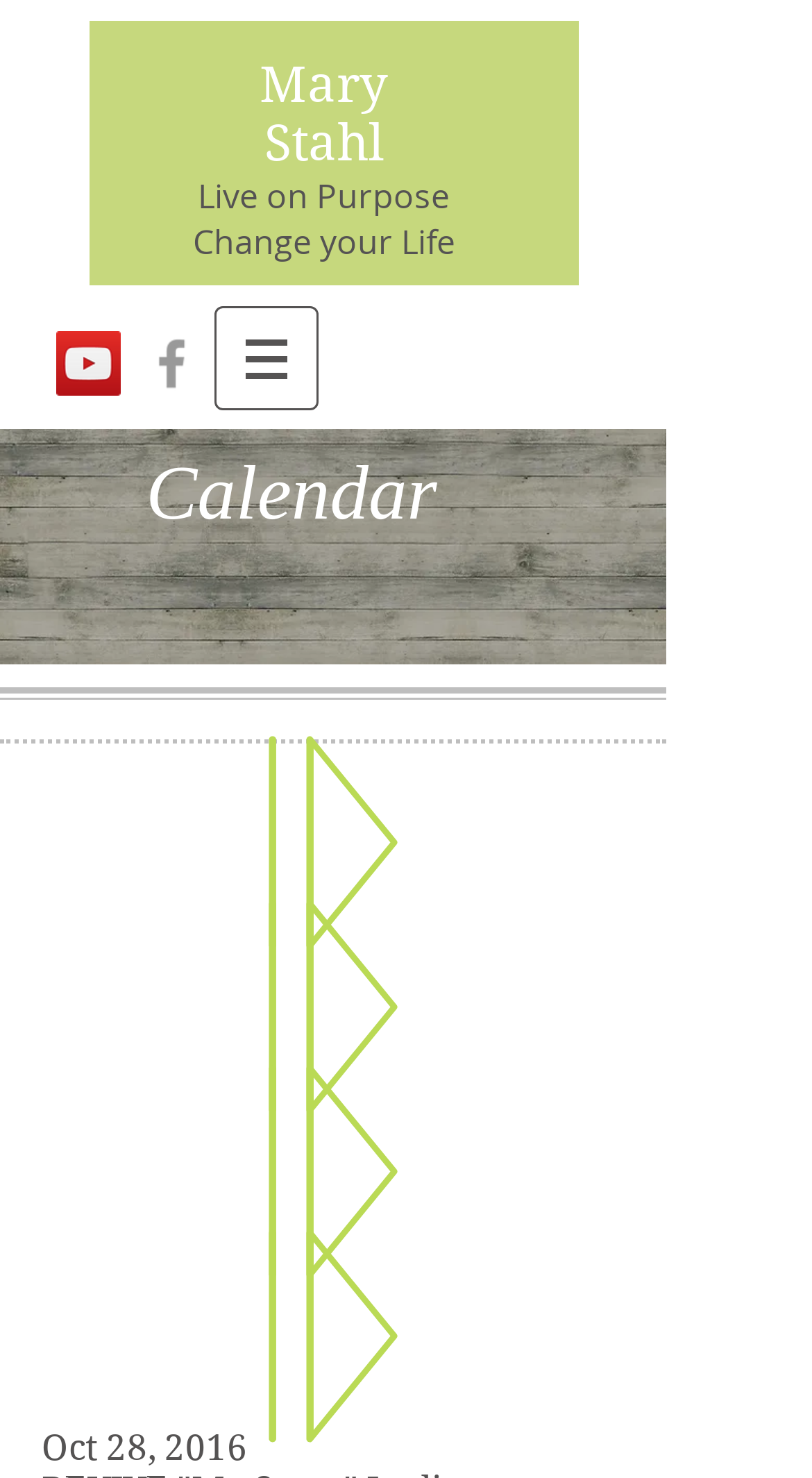What is the main topic of the webpage?
Using the image as a reference, answer the question in detail.

The heading element 'Calendar' is prominently displayed on the webpage, which suggests that the main topic of the webpage is related to a calendar or scheduling.